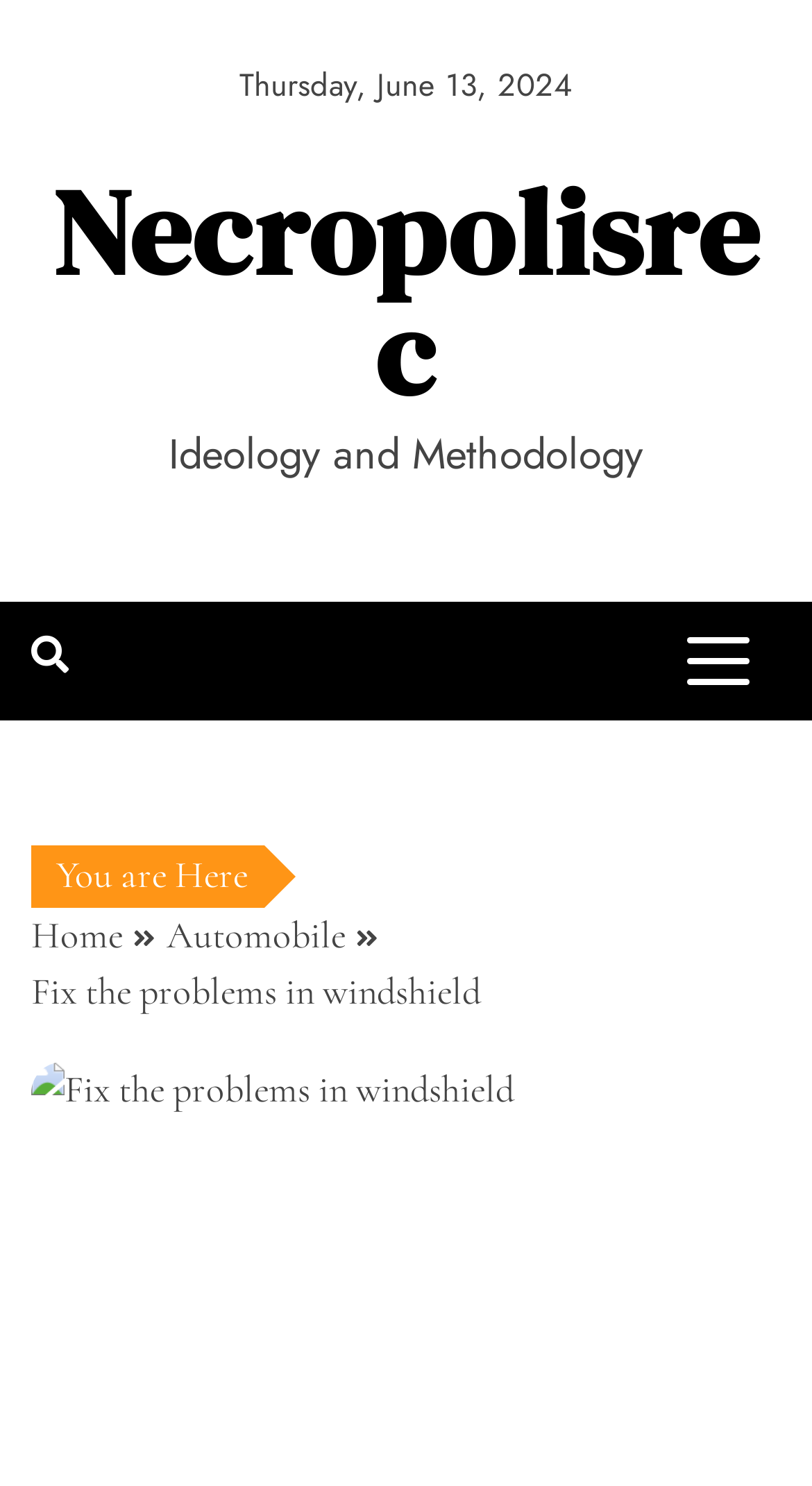Find the bounding box coordinates for the UI element whose description is: "Automobile". The coordinates should be four float numbers between 0 and 1, in the format [left, top, right, bottom].

[0.205, 0.613, 0.426, 0.644]